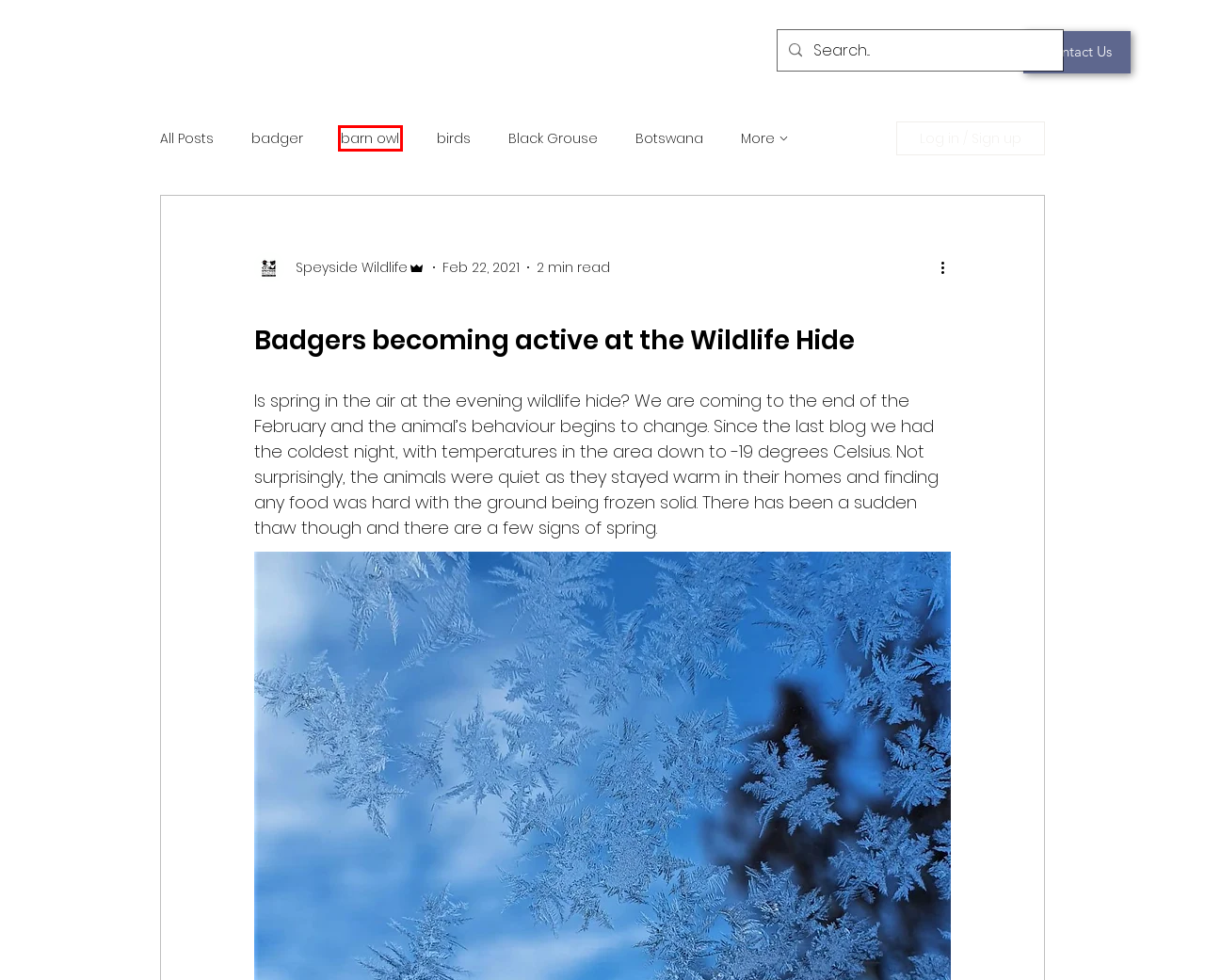Examine the screenshot of a webpage with a red bounding box around an element. Then, select the webpage description that best represents the new page after clicking the highlighted element. Here are the descriptions:
A. Contact Us Wed, 12 Jun 2024
B. badger
C. Black Grouse
D. Blog | Speyside Wildlife
E. Pine Marten
F. Botswana
G. birds
H. barn owl

H